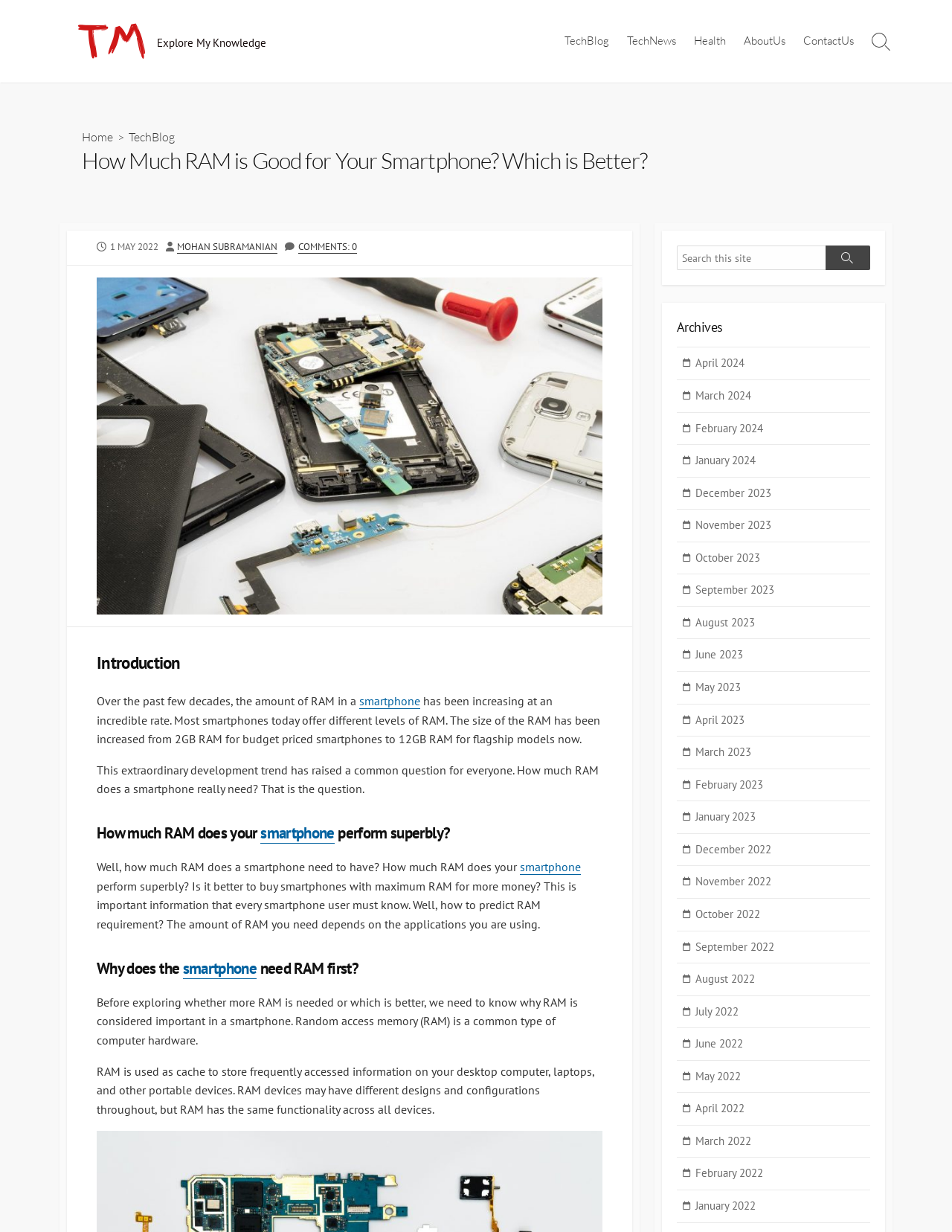How many navigation menu items are there?
Answer briefly with a single word or phrase based on the image.

5